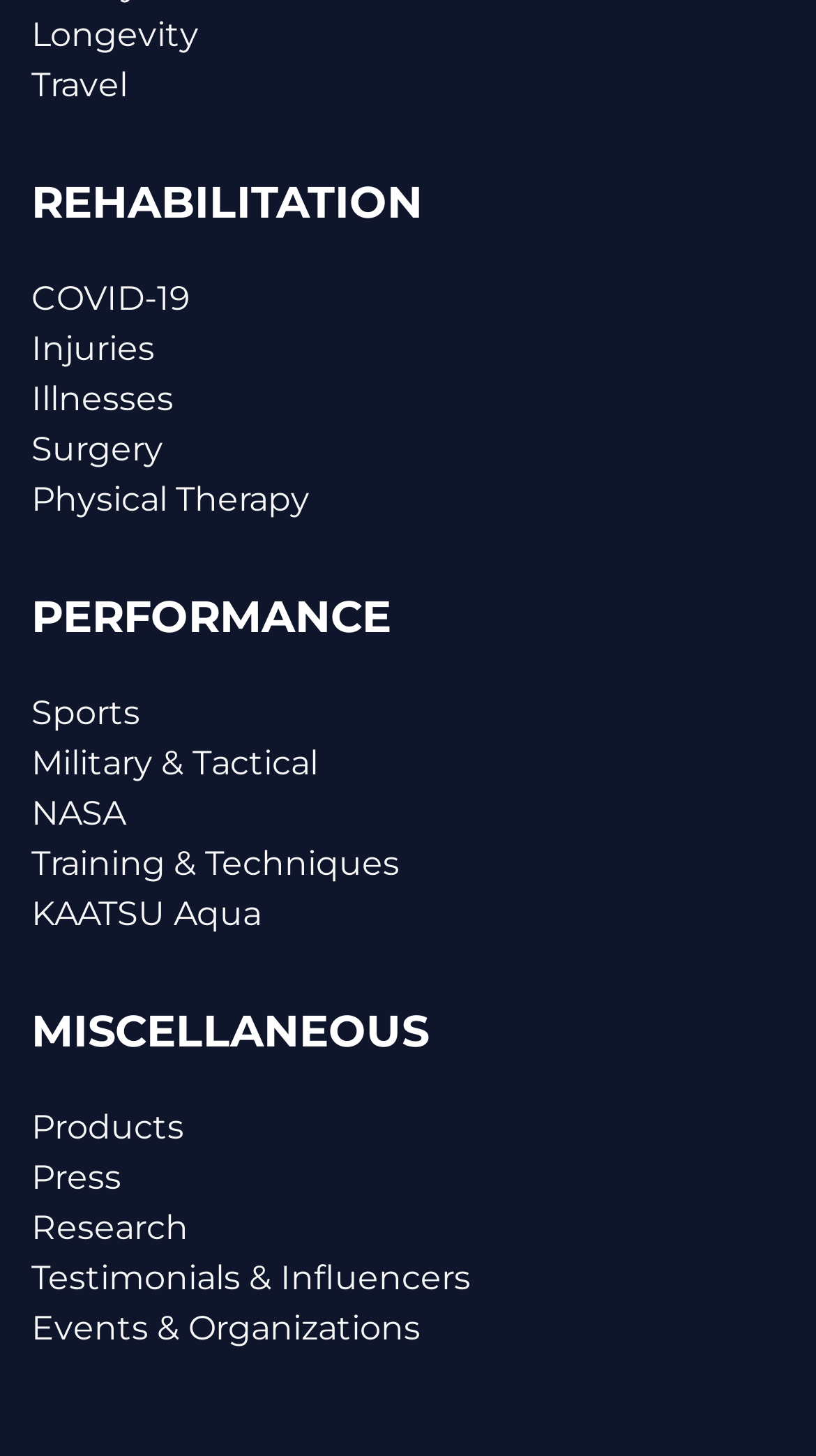Pinpoint the bounding box coordinates of the clickable area needed to execute the instruction: "Learn about COVID-19". The coordinates should be specified as four float numbers between 0 and 1, i.e., [left, top, right, bottom].

[0.038, 0.188, 0.962, 0.223]